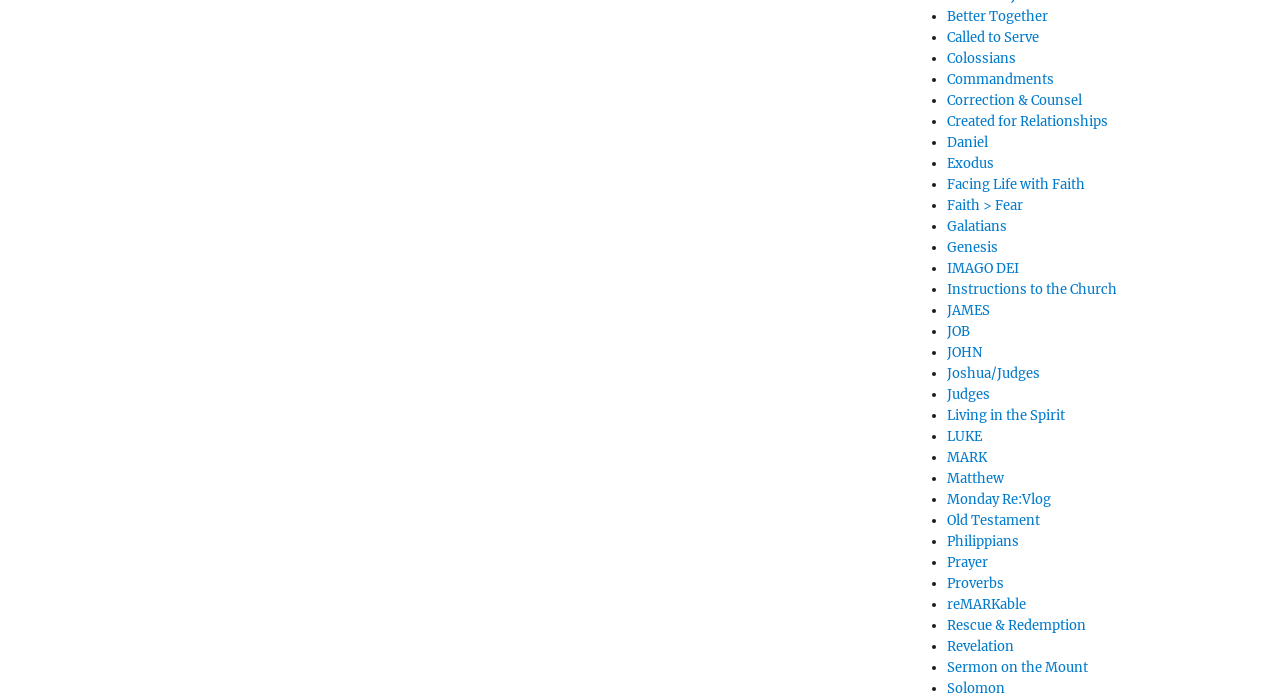Bounding box coordinates are specified in the format (top-left x, top-left y, bottom-right x, bottom-right y). All values are floating point numbers bounded between 0 and 1. Please provide the bounding box coordinate of the region this sentence describes: Proverbs

[0.74, 0.764, 0.776, 0.785]